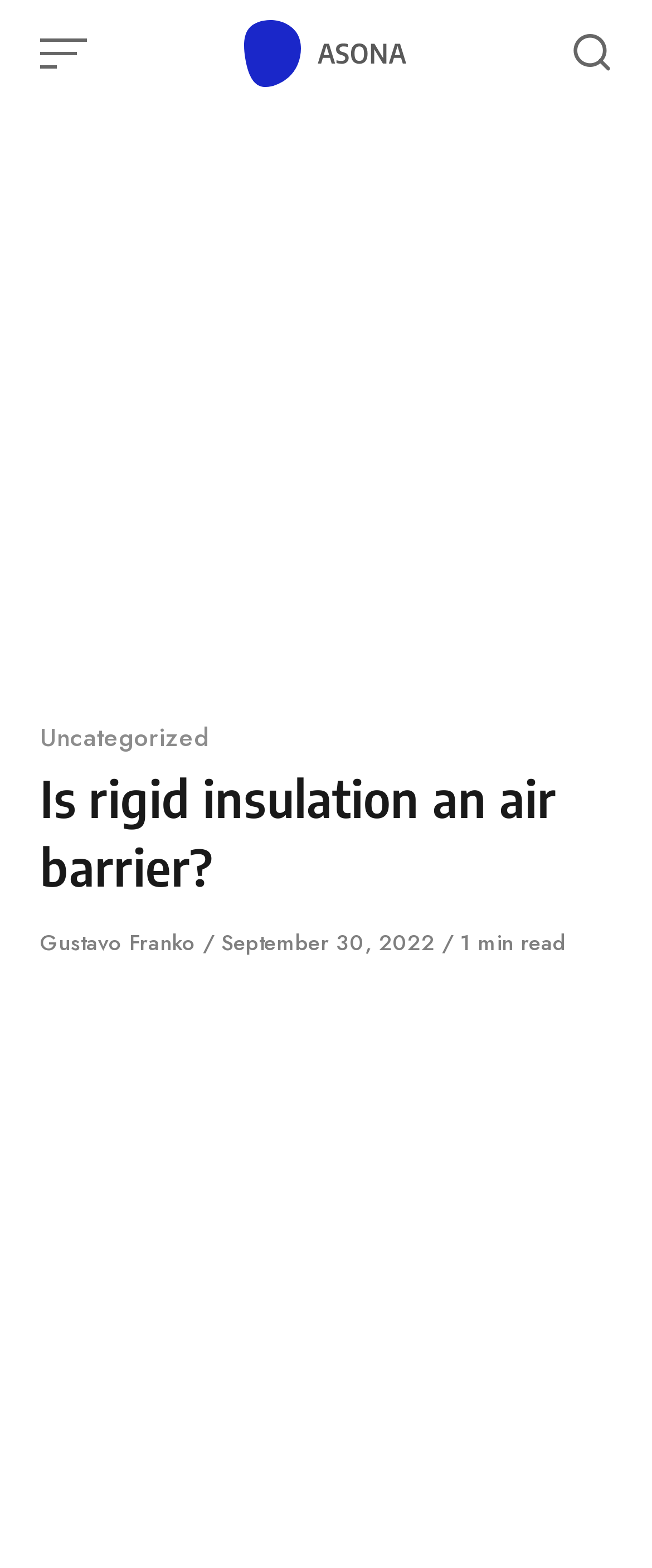Provide a single word or phrase answer to the question: 
What is the name of the website?

GossipSA